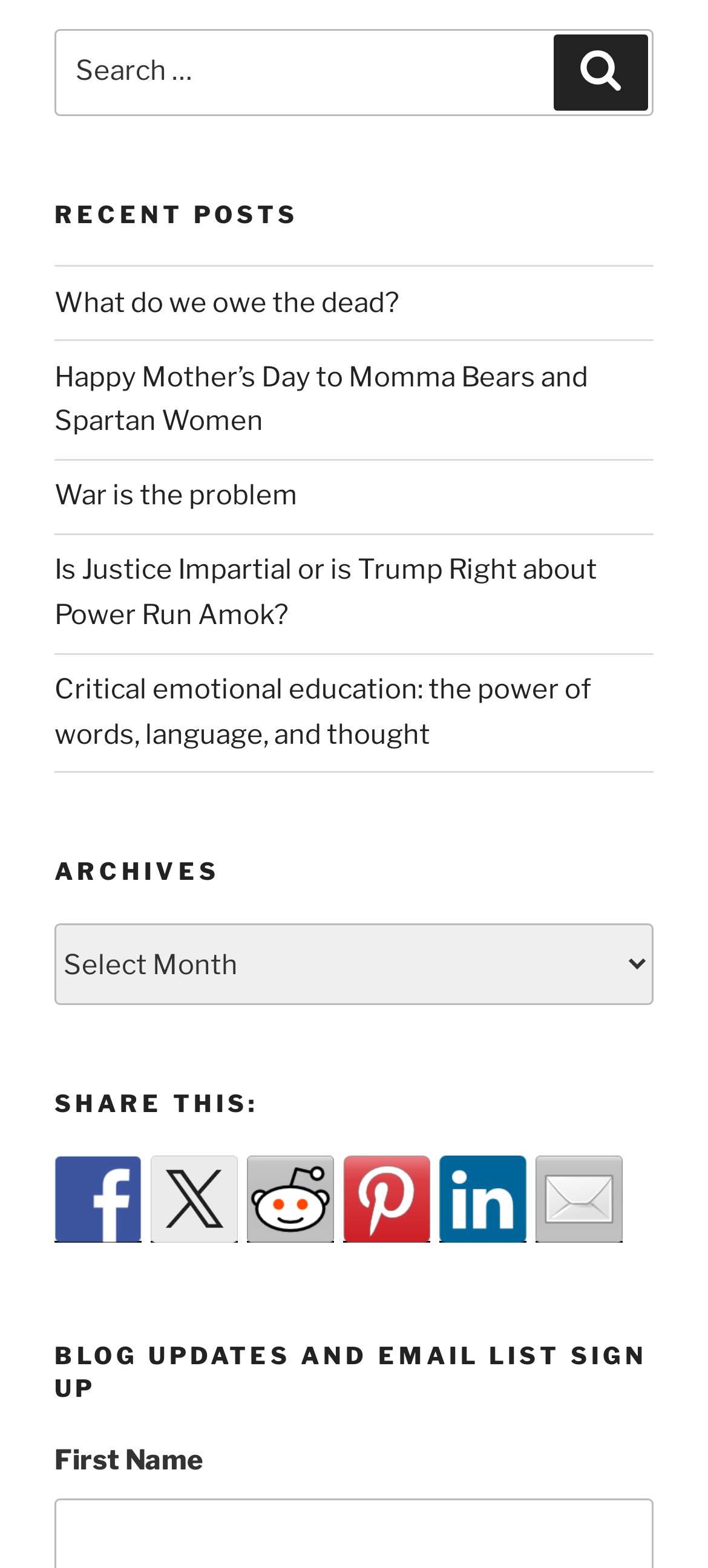What is the purpose of the search box?
Based on the visual details in the image, please answer the question thoroughly.

The search box is located at the top of the webpage, and it has a label 'Search for:' next to it. This suggests that the search box is intended for users to search for specific posts or content within the website.